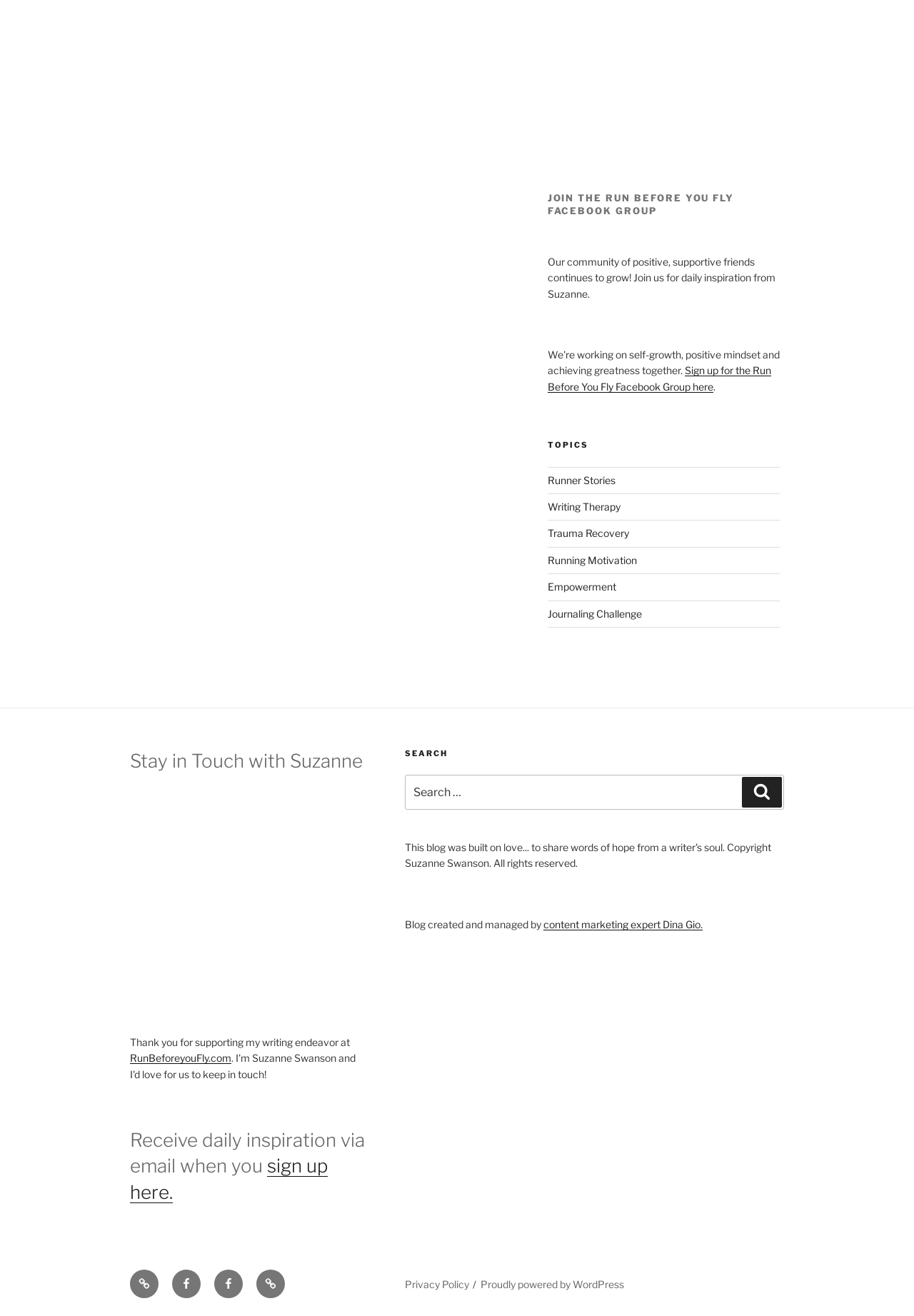Identify the coordinates of the bounding box for the element that must be clicked to accomplish the instruction: "Sign up for daily inspiration via email".

[0.142, 0.878, 0.359, 0.914]